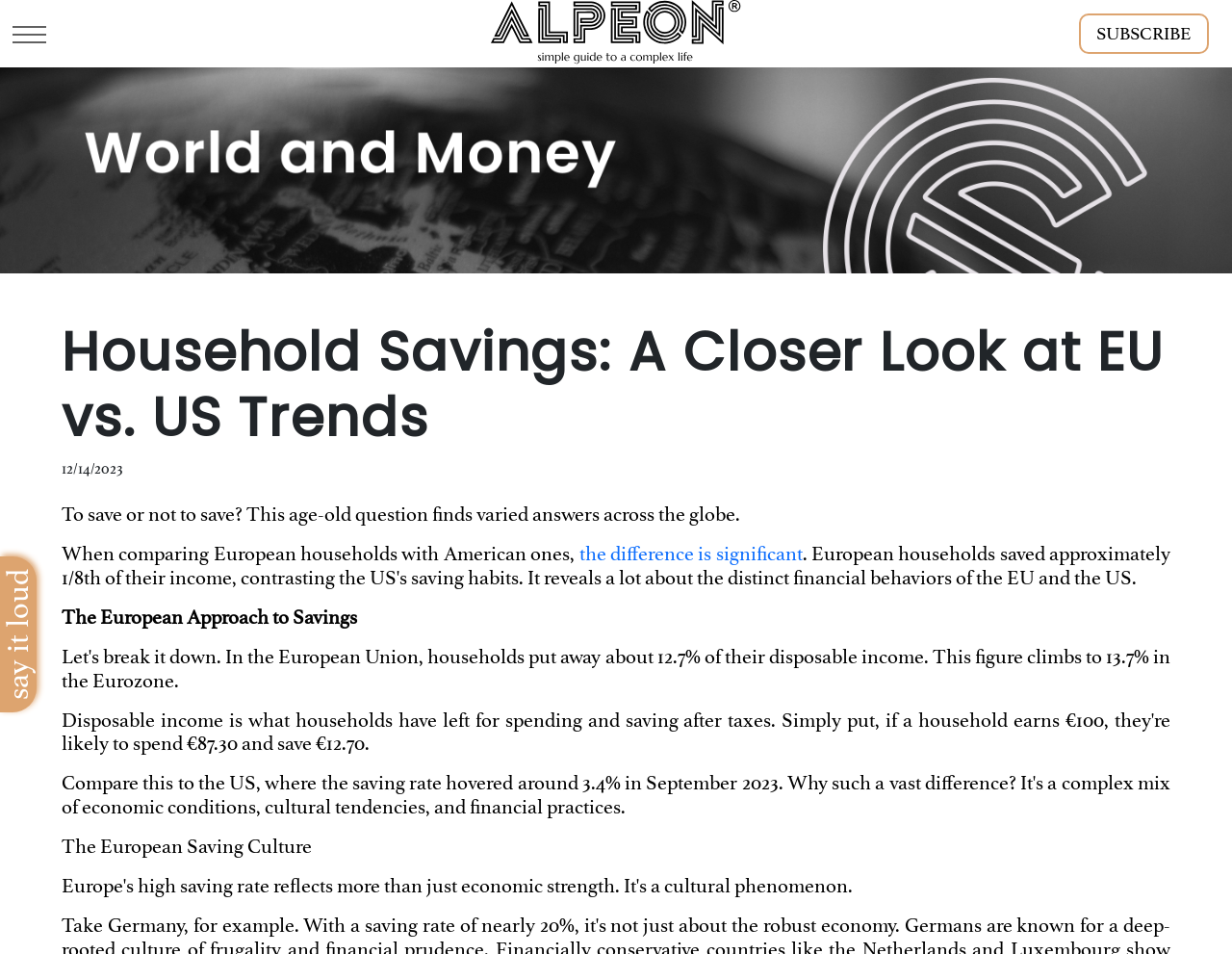Using the description "the difference is significant", predict the bounding box of the relevant HTML element.

[0.47, 0.569, 0.651, 0.592]